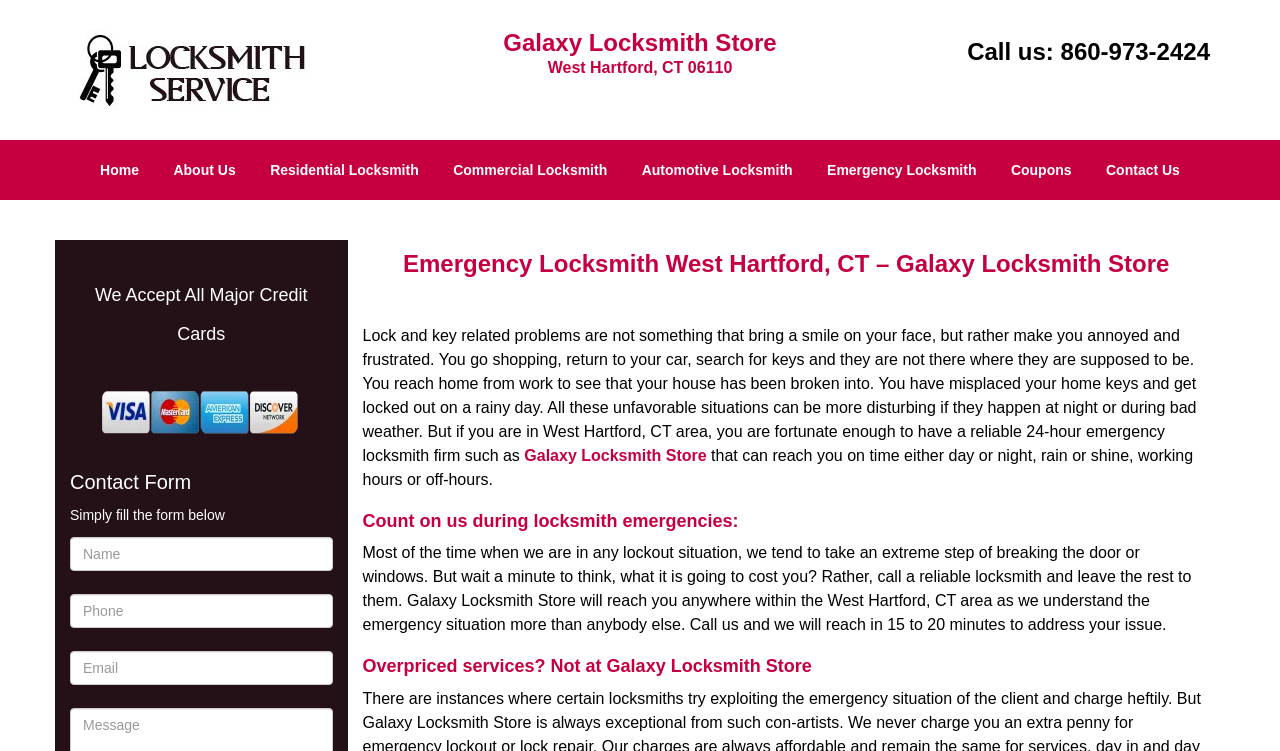Please identify the bounding box coordinates for the region that you need to click to follow this instruction: "Click the 'Emergency Locksmith' link".

[0.634, 0.186, 0.775, 0.266]